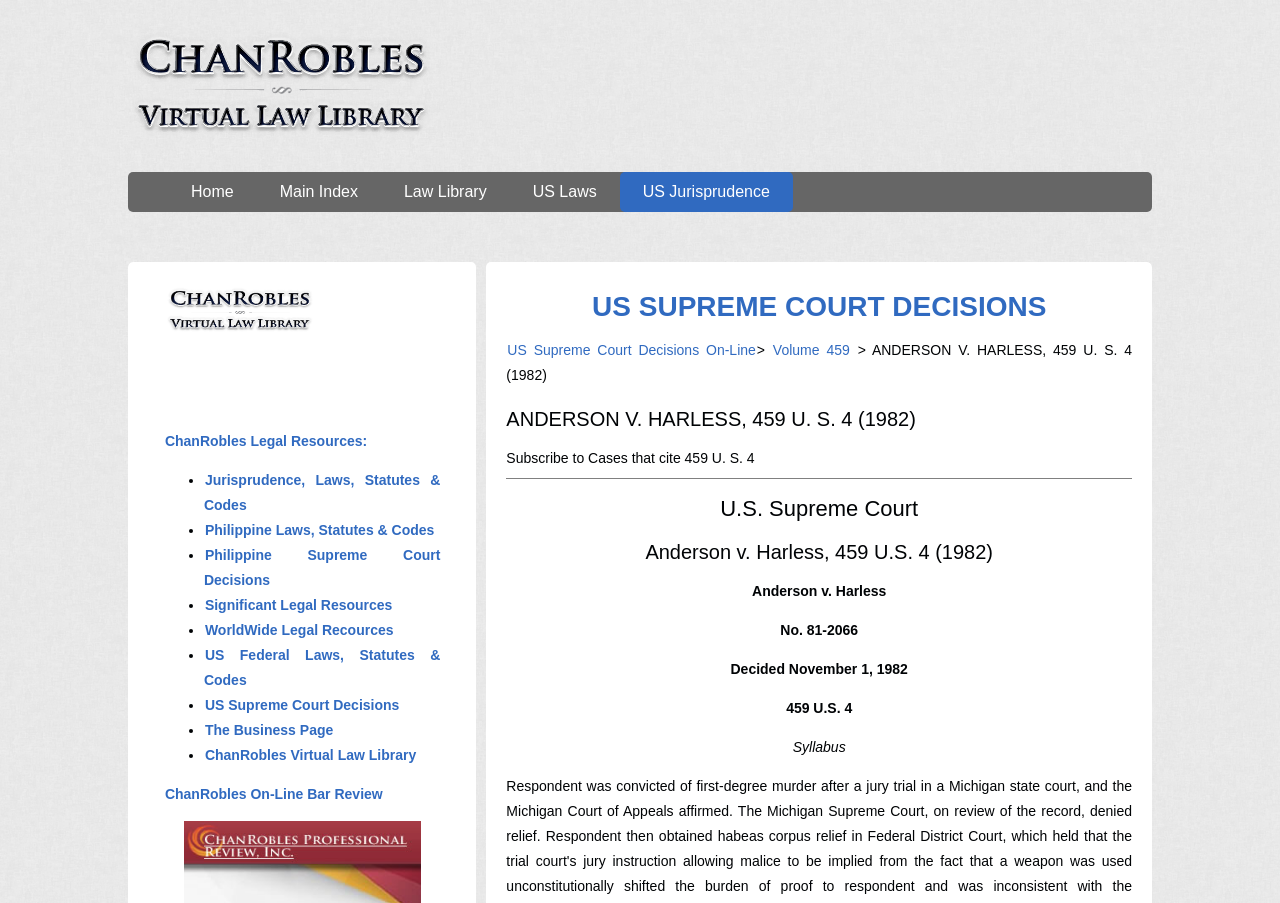Pinpoint the bounding box coordinates of the element to be clicked to execute the instruction: "Visit 'National Science Challenges - New Zealand's Biological Heritage'".

None